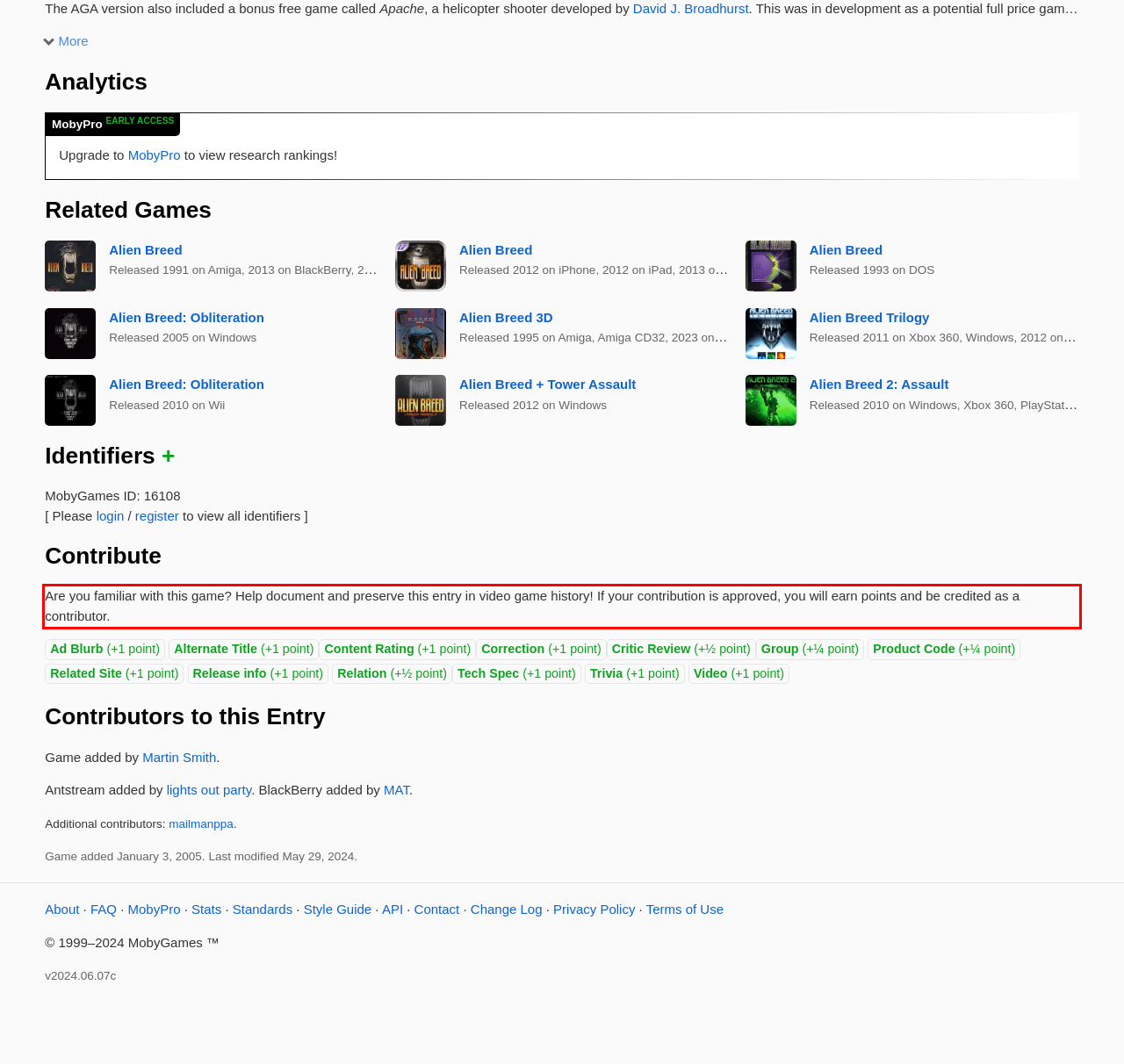You are provided with a webpage screenshot that includes a red rectangle bounding box. Extract the text content from within the bounding box using OCR.

Are you familiar with this game? Help document and preserve this entry in video game history! If your contribution is approved, you will earn points and be credited as a contributor.